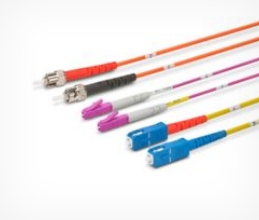What is the main application of the fiber-optic patch cables?
Please provide a single word or phrase as your answer based on the image.

Data transmission